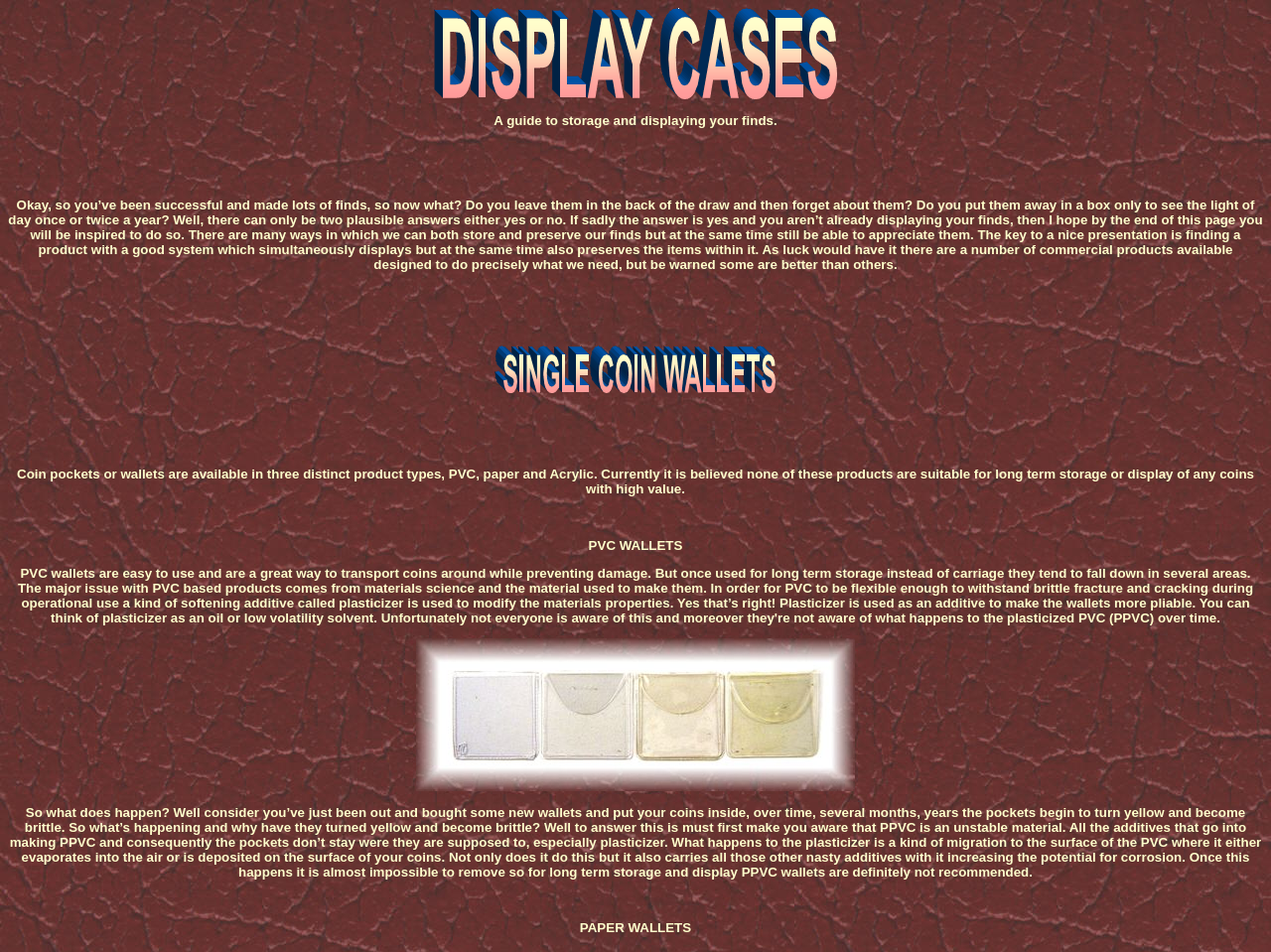Give a one-word or one-phrase response to the question: 
How many types of coin pockets or wallets are mentioned?

Three